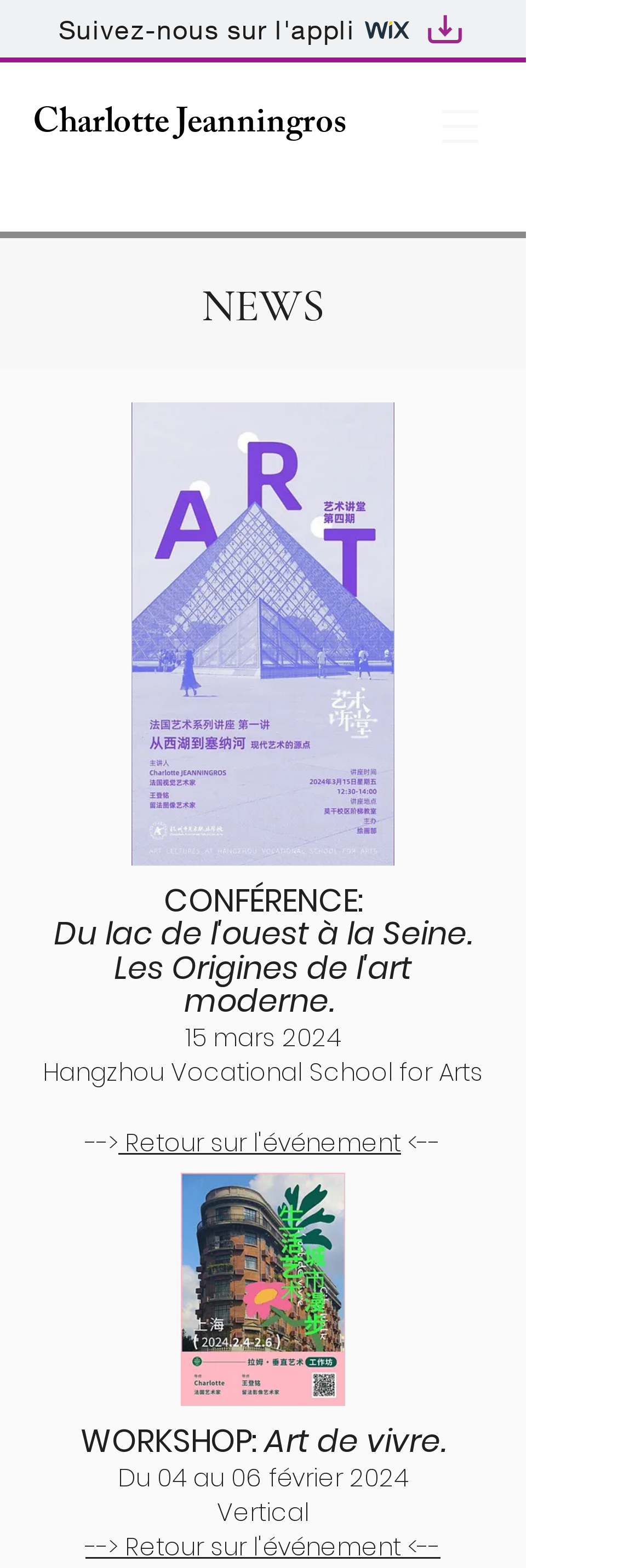Please determine the bounding box coordinates for the UI element described as: "Charlotte Jeanningros".

[0.051, 0.061, 0.541, 0.1]